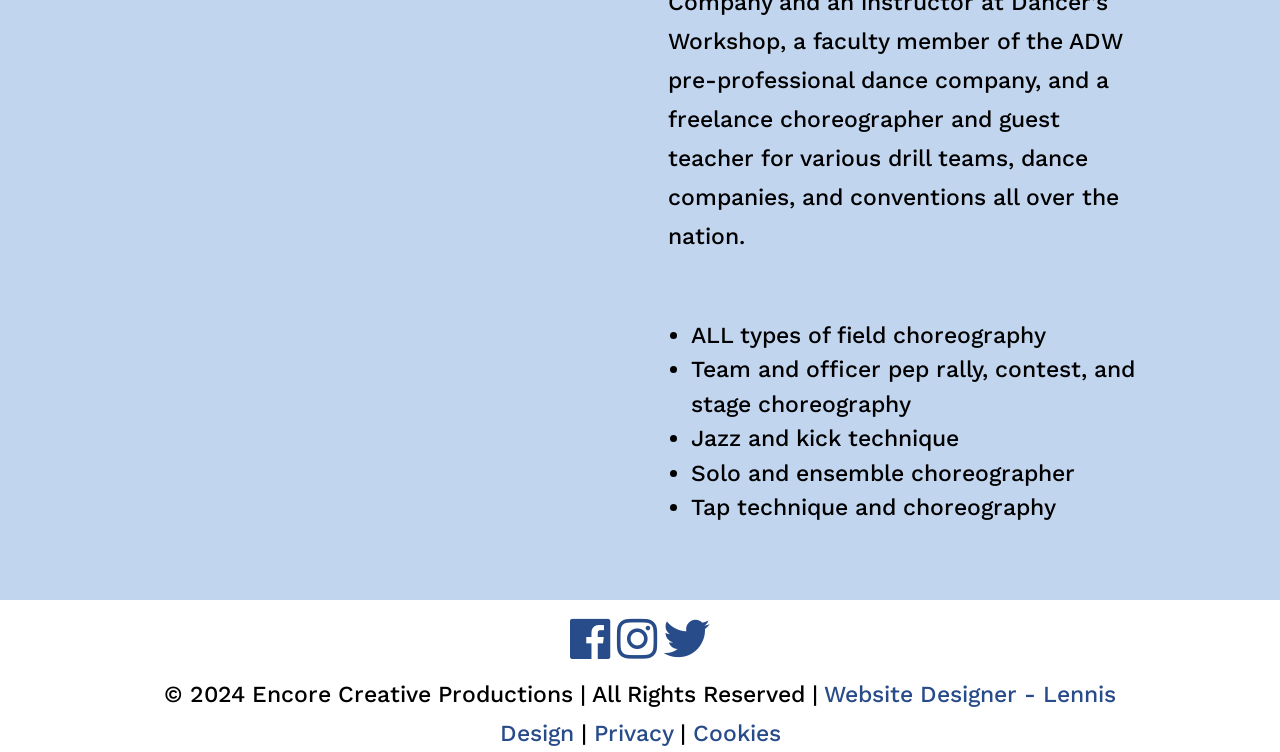What are the two policy links at the bottom?
Using the details shown in the screenshot, provide a comprehensive answer to the question.

I found two links at the bottom of the webpage, labeled 'Privacy' and 'Cookies', which likely link to policy pages.